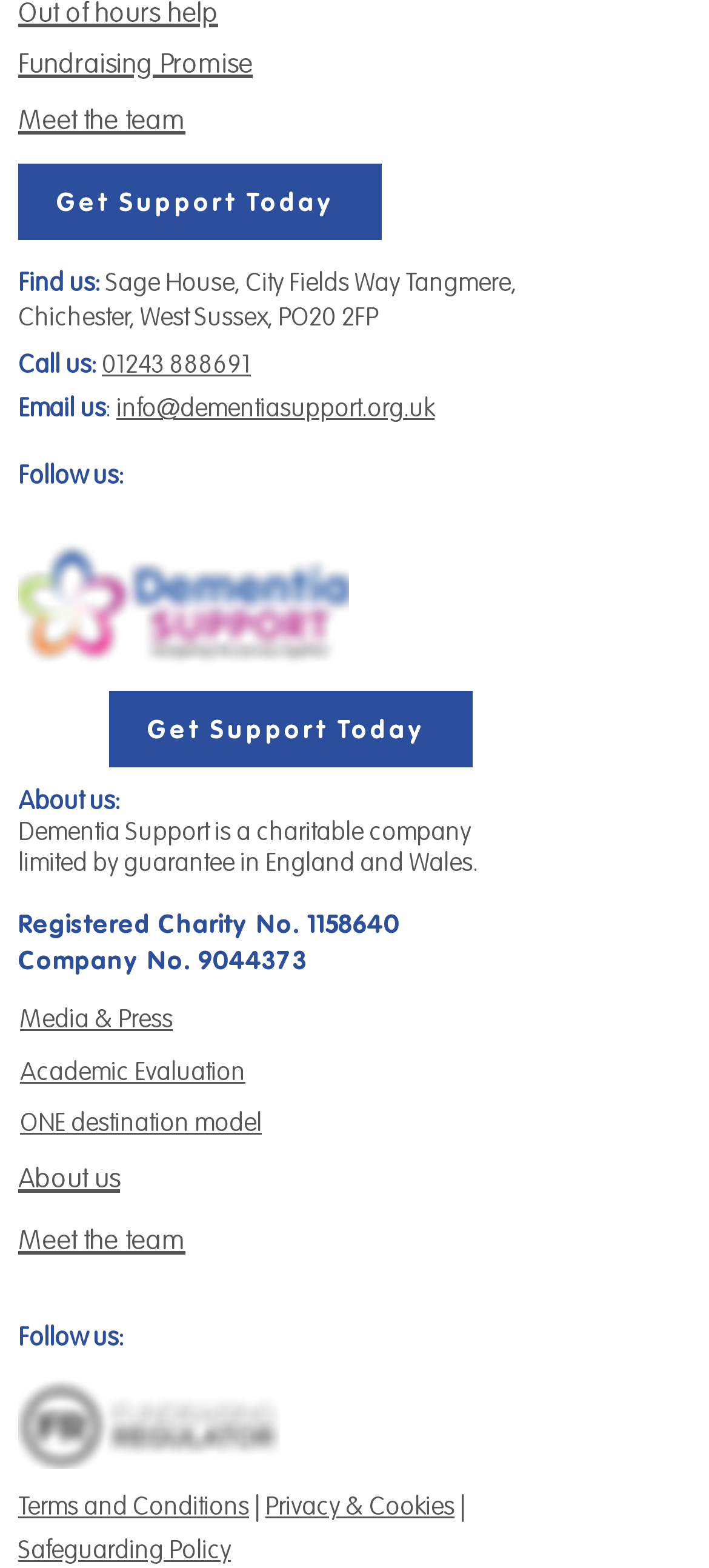How many social media platforms are listed?
Refer to the image and provide a thorough answer to the question.

I counted the number of social media platforms listed in the 'Social Bar' section, which includes Facebook, Instagram, and Linkedin.